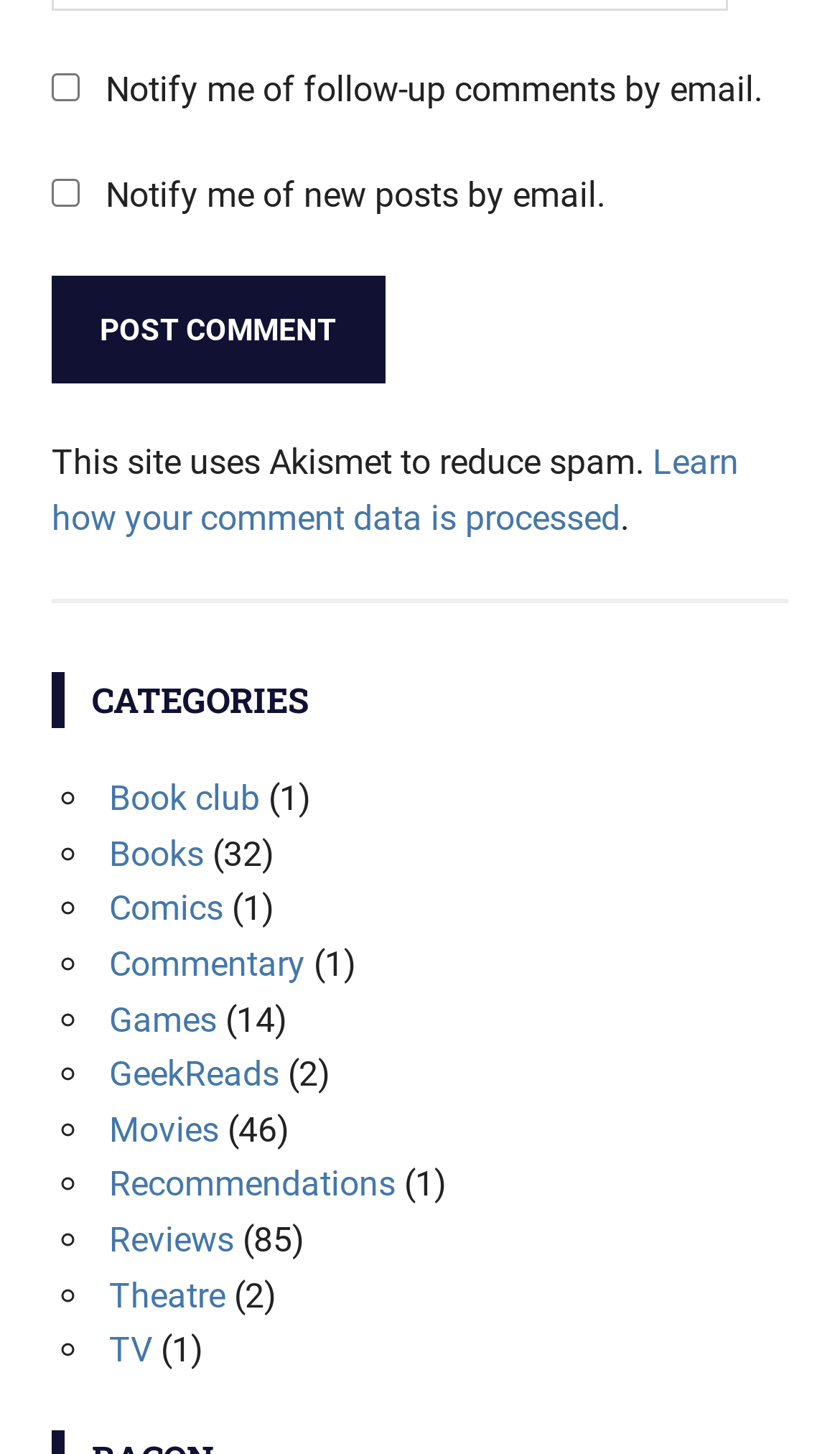Could you highlight the region that needs to be clicked to execute the instruction: "Select the 'Book club' category"?

[0.13, 0.535, 0.31, 0.563]